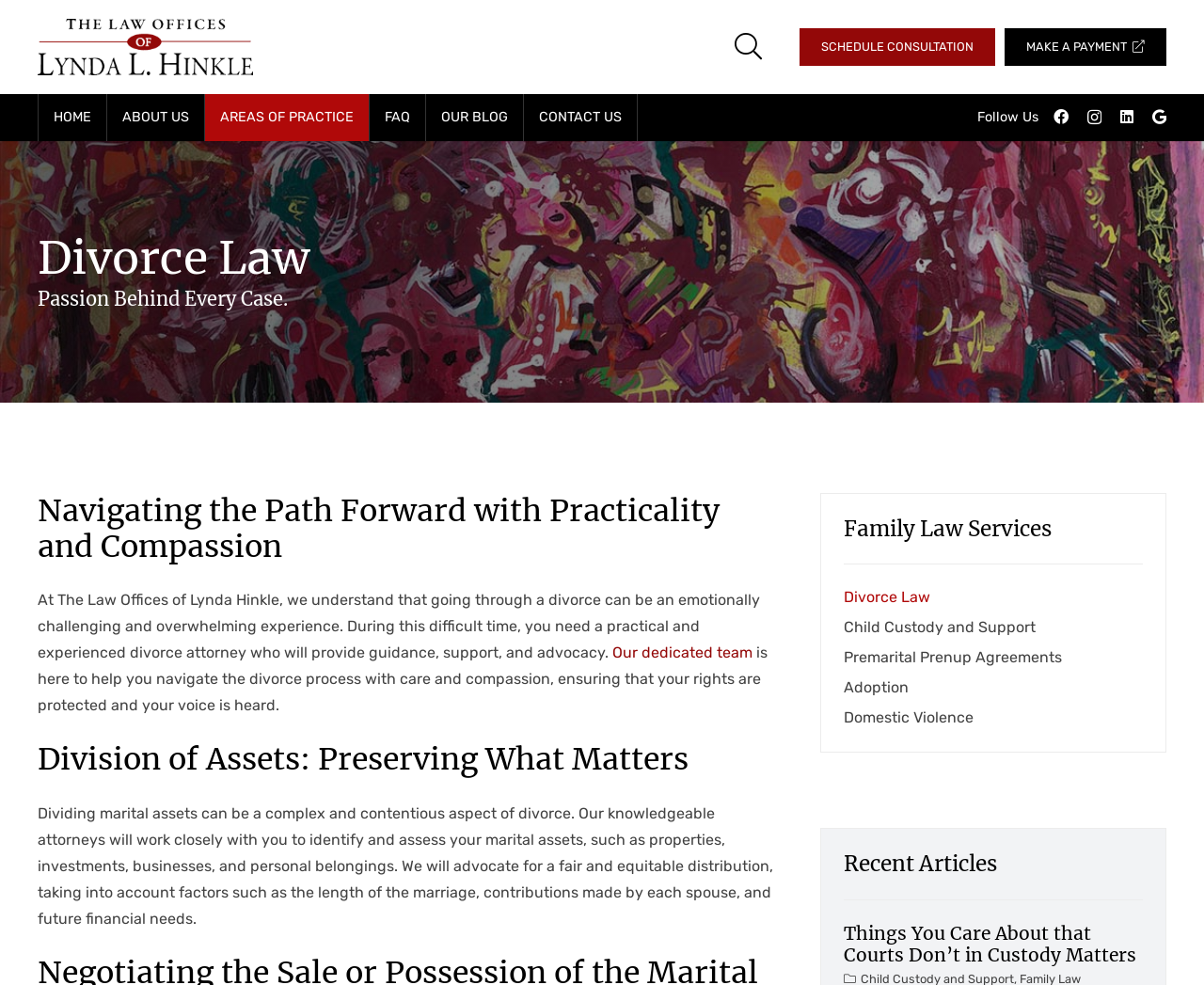Deliver a detailed narrative of the webpage's visual and textual elements.

This webpage is about the Law Offices of Lynda Hinkle, a divorce law attorney based in Turnersville, NJ. At the top left, there is a profile picture of Lynda Hinkle, Esq., accompanied by a link to her profile. Next to it, there are two buttons: "Search" and "Schedule Consultation". 

On the top right, there is a navigation menu with links to "HOME", "ABOUT US", "AREAS OF PRACTICE", "FAQ", "OUR BLOG", and "CONTACT US". Below the navigation menu, there is a "MAKE A PAYMENT" link.

The main content of the webpage is divided into several sections. The first section has a heading "Divorce Law" and a subheading "Passion Behind Every Case." Below it, there is a paragraph describing the difficulties of going through a divorce and the importance of having a practical and experienced divorce attorney.

The next section has a heading "Navigating the Path Forward with Practicality and Compassion" and describes the law office's approach to divorce cases. There is also a link to "Our dedicated team" in this section.

The following section is about "Division of Assets: Preserving What Matters" and explains how the law office handles the division of marital assets in divorce cases.

On the right side of the webpage, there is a section titled "Family Law Services" with links to various family law services, including "Divorce Law", "Child Custody and Support", "Premarital Prenup Agreements", "Adoption", and "Domestic Violence".

Below the "Family Law Services" section, there is a "Recent Articles" section with a link to an article titled "Things You Care About that Courts Don’t in Custody Matters".

At the bottom of the webpage, there are social media links to Facebook, Instagram, LinkedIn, and Google.